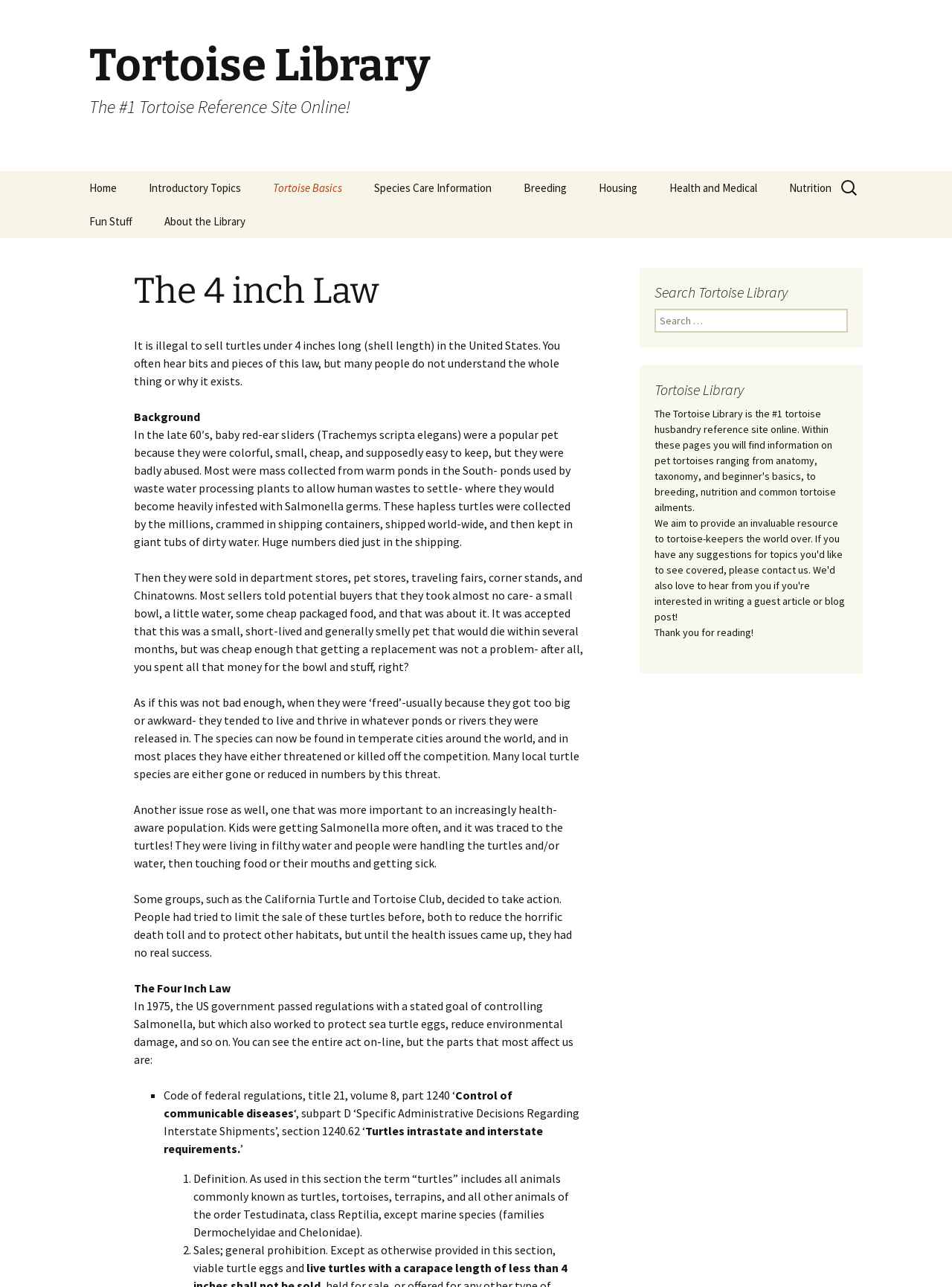Please find the bounding box coordinates of the element that you should click to achieve the following instruction: "Click on the 'Home' link". The coordinates should be presented as four float numbers between 0 and 1: [left, top, right, bottom].

[0.078, 0.133, 0.138, 0.159]